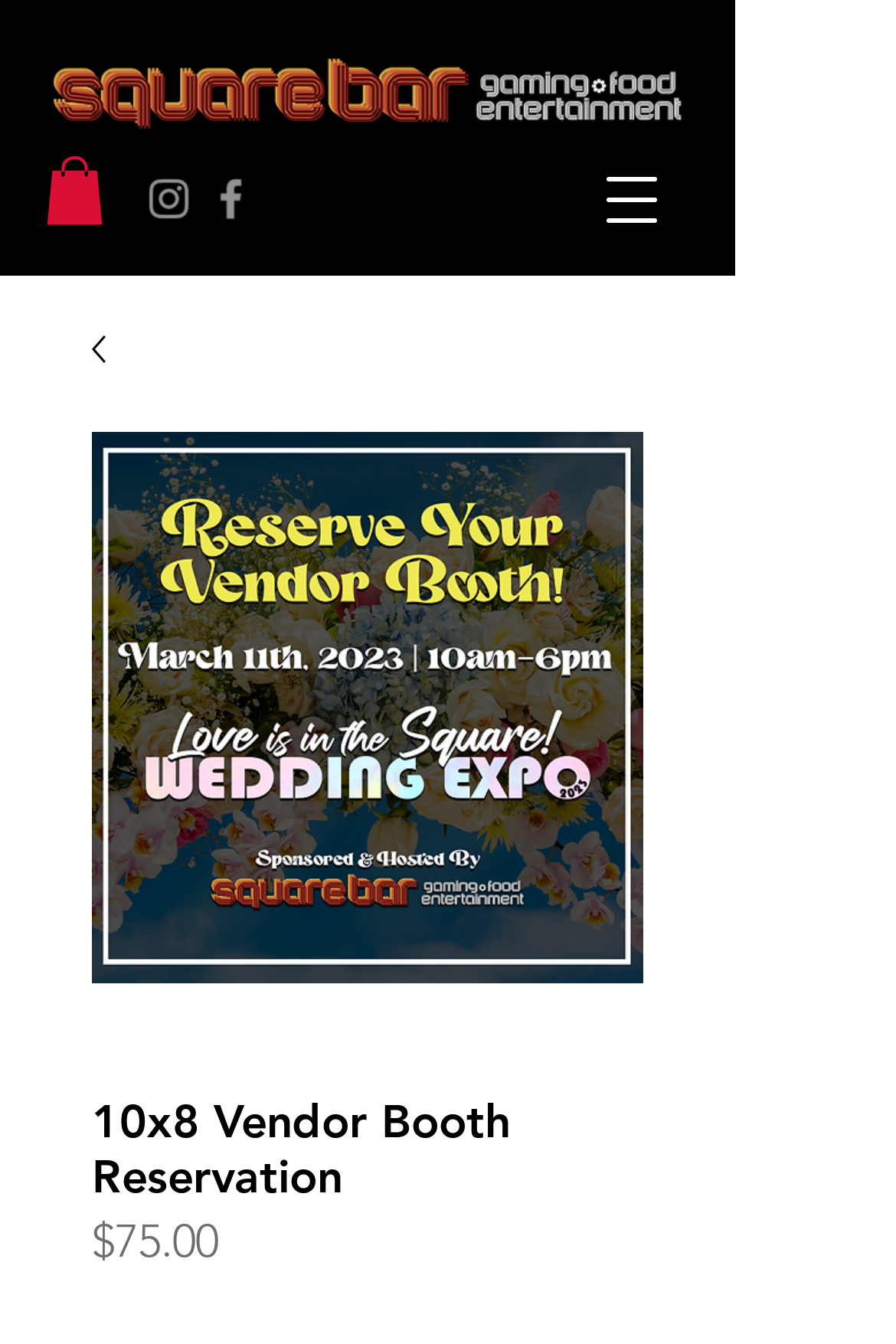Respond with a single word or phrase:
What is the name of the bar?

Square Bar Las Vegas